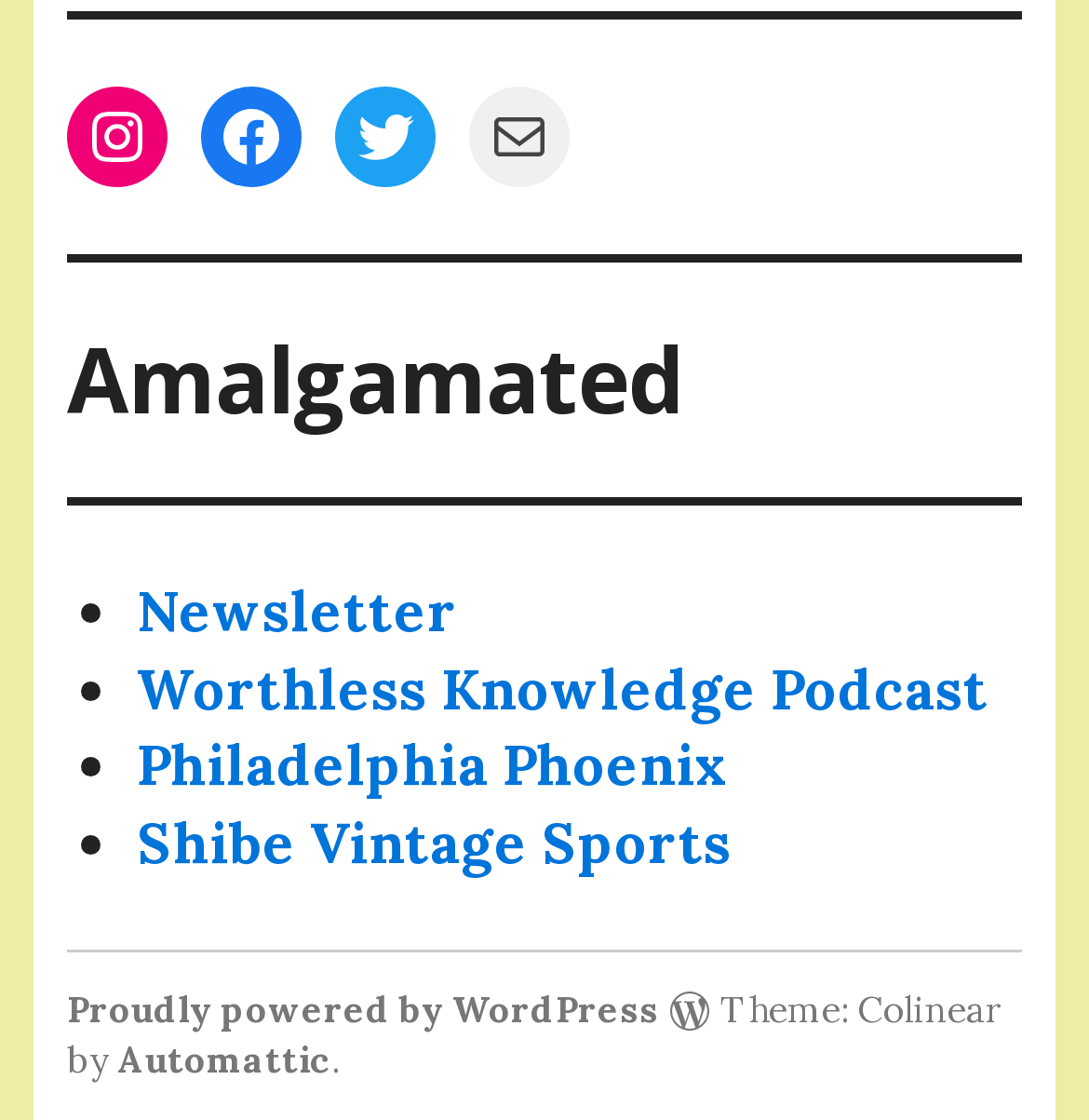From the screenshot, find the bounding box of the UI element matching this description: "Philadelphia Phoenix". Supply the bounding box coordinates in the form [left, top, right, bottom], each a float between 0 and 1.

[0.126, 0.652, 0.669, 0.714]